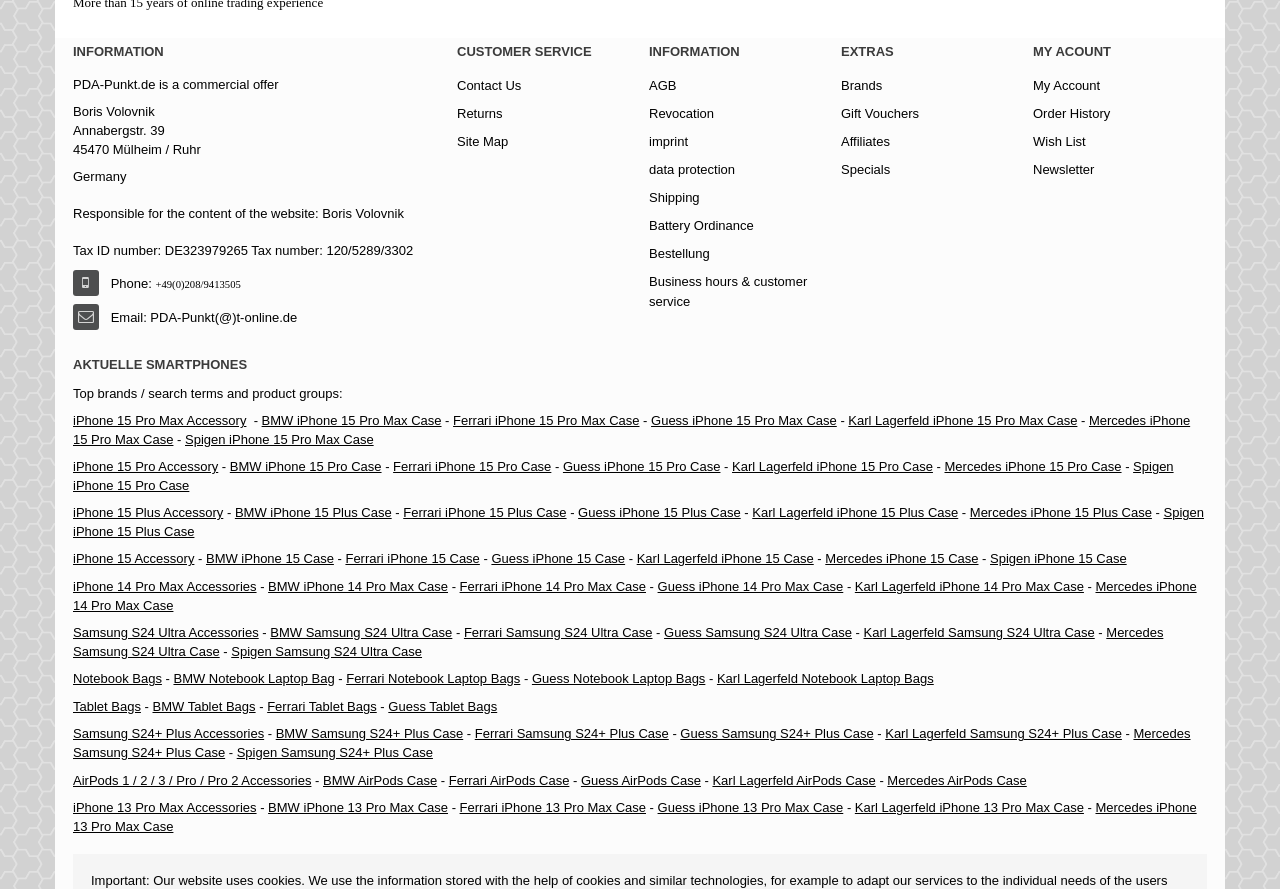Identify the bounding box coordinates for the region of the element that should be clicked to carry out the instruction: "Read imprint". The bounding box coordinates should be four float numbers between 0 and 1, i.e., [left, top, right, bottom].

[0.507, 0.151, 0.538, 0.167]